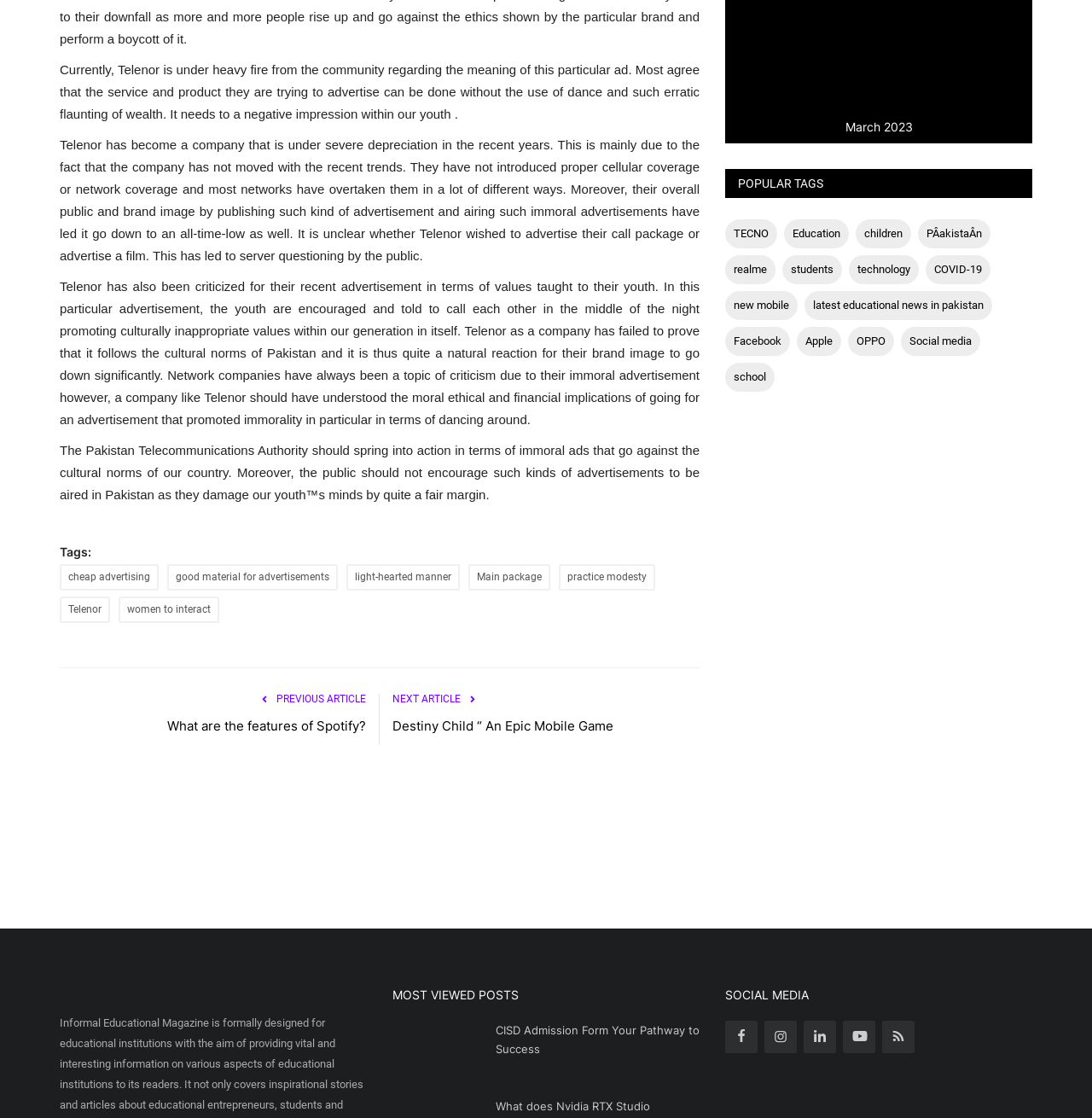Please identify the bounding box coordinates of the element that needs to be clicked to perform the following instruction: "Click on the 'Telenor' link".

[0.055, 0.533, 0.101, 0.557]